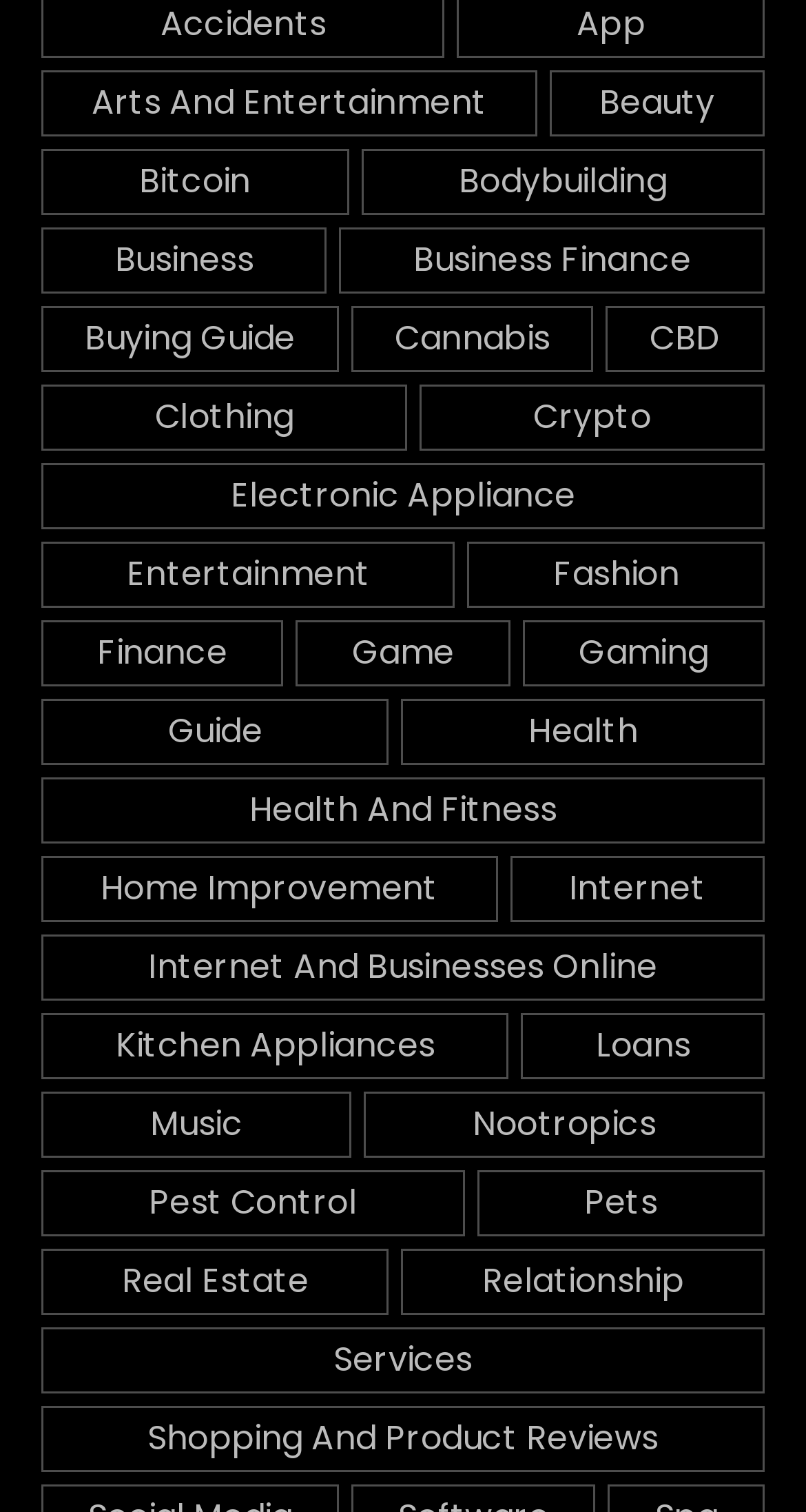How many categories are related to finance?
Your answer should be a single word or phrase derived from the screenshot.

3